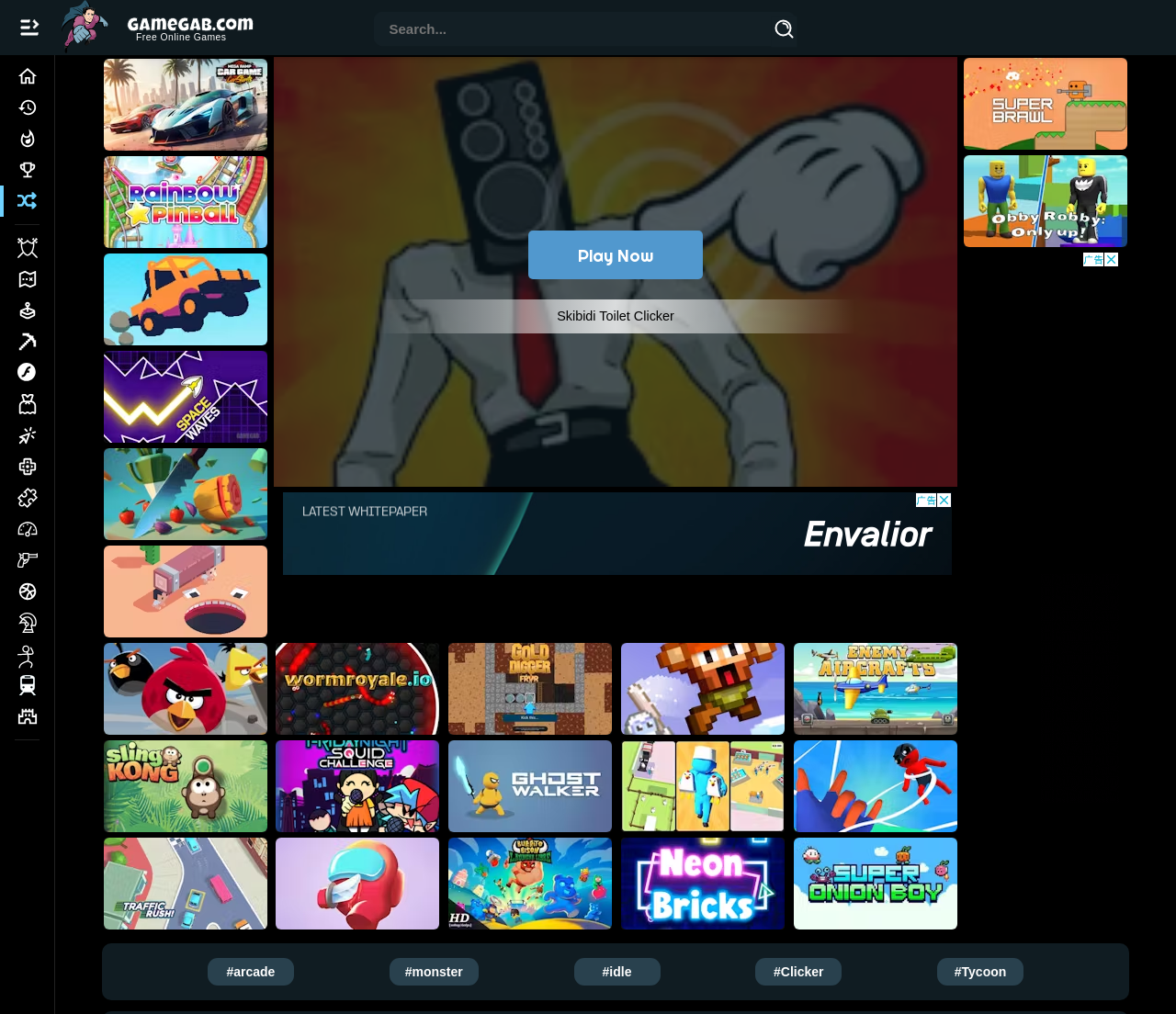How many recommended games are displayed on the webpage?
Please use the image to deliver a detailed and complete answer.

By counting the number of link elements with game titles and images, we can find that there are 12 recommended games displayed on the webpage.